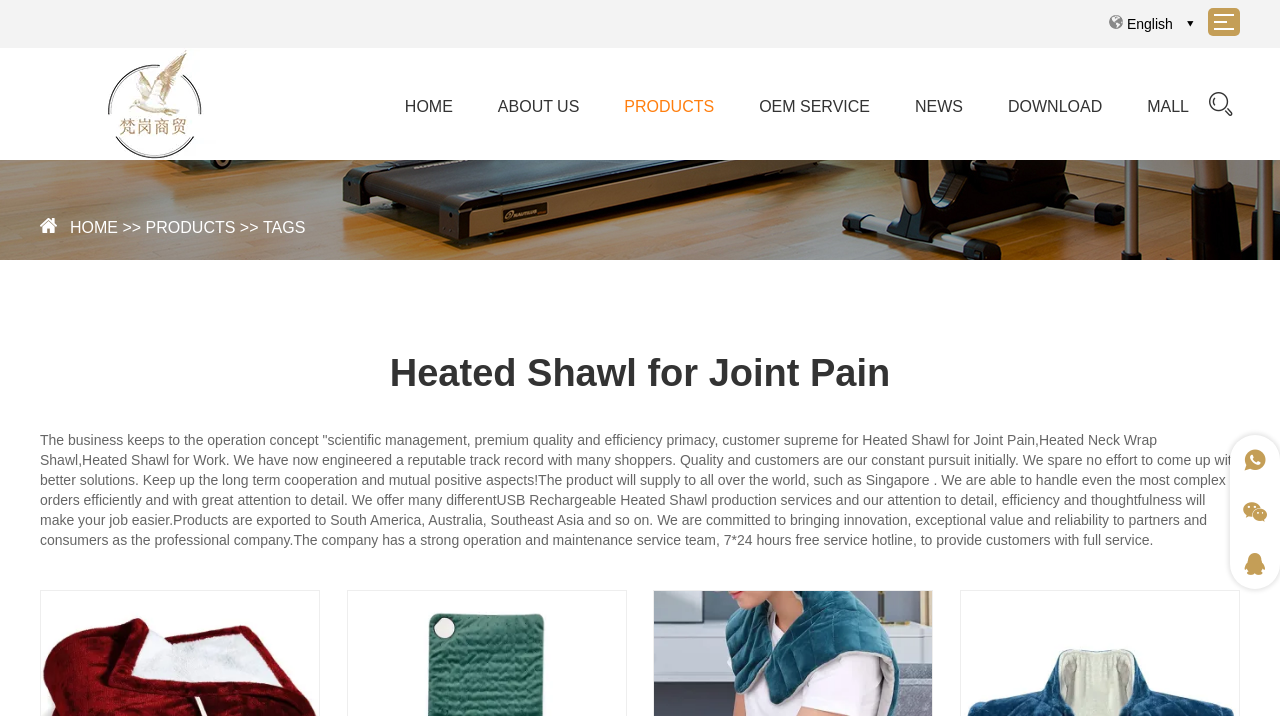What regions do they export to?
Provide a concise answer using a single word or phrase based on the image.

South America, Australia, Southeast Asia